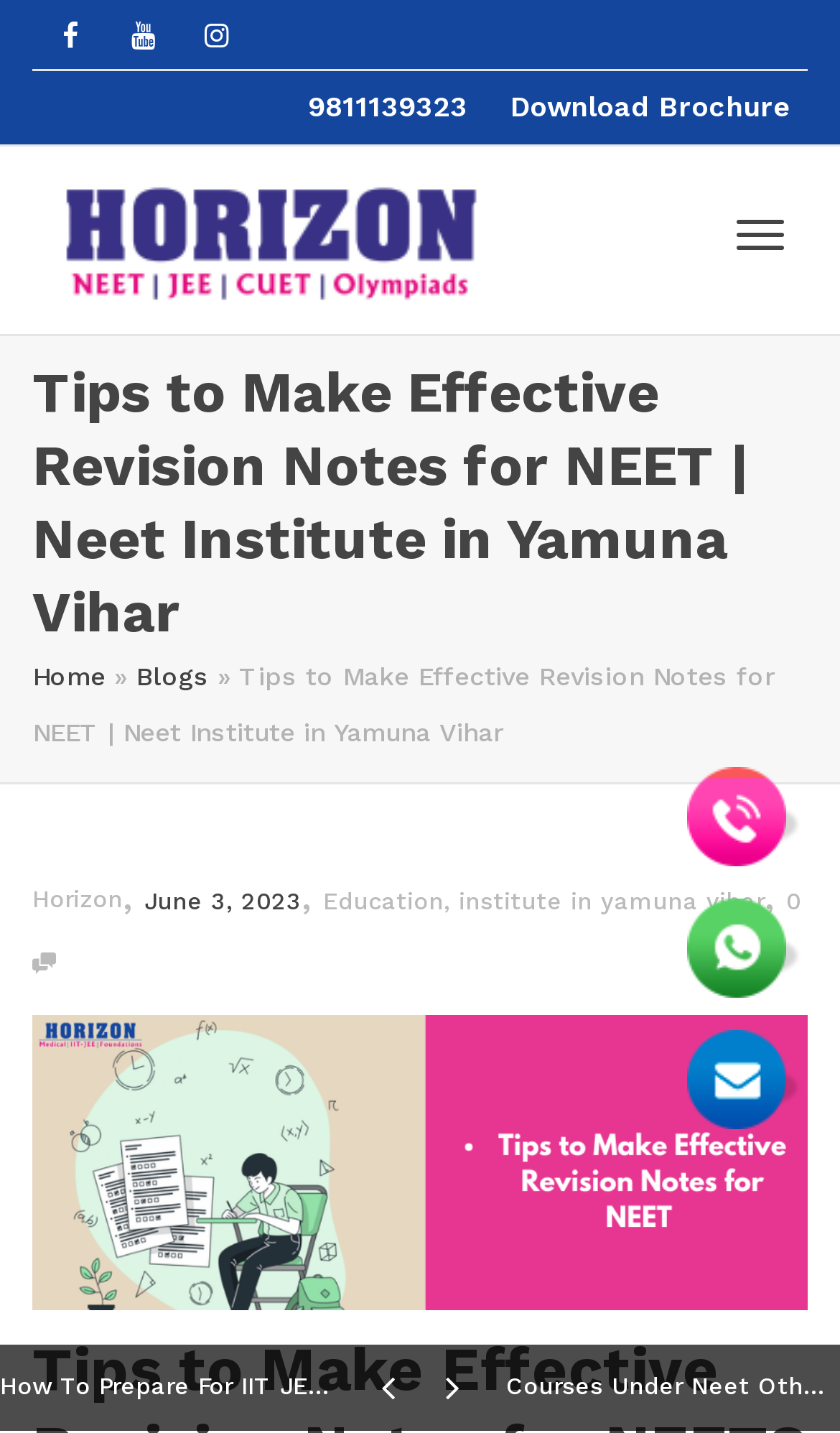Please provide a one-word or phrase answer to the question: 
What is the topic of the blog post?

Tips to Make Effective Revision Notes for NEET